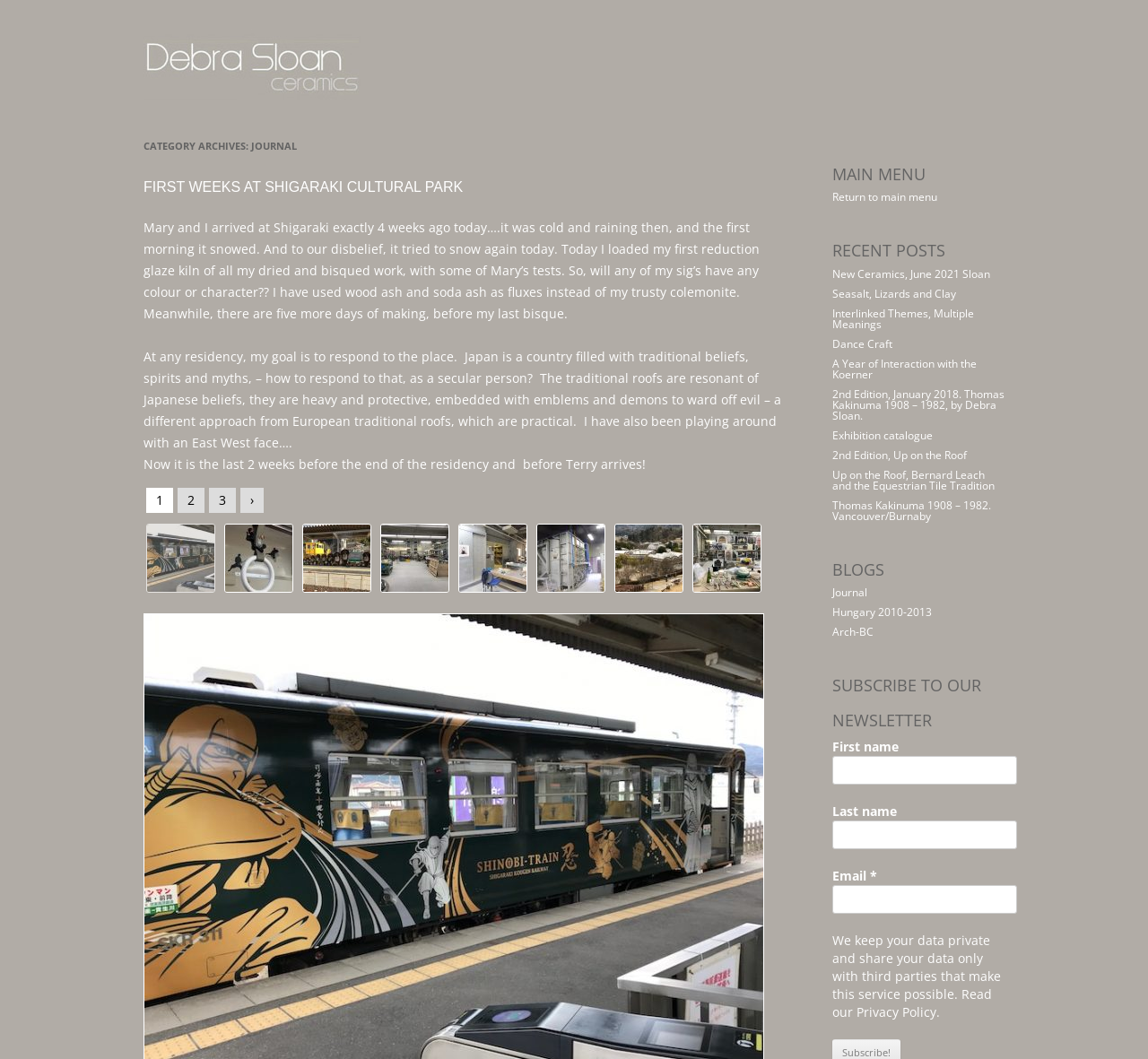How many weeks has the author been at Shigaraki?
Using the image, elaborate on the answer with as much detail as possible.

According to the text, the author mentions that they arrived at Shigaraki exactly four weeks ago, and it was cold and raining then.